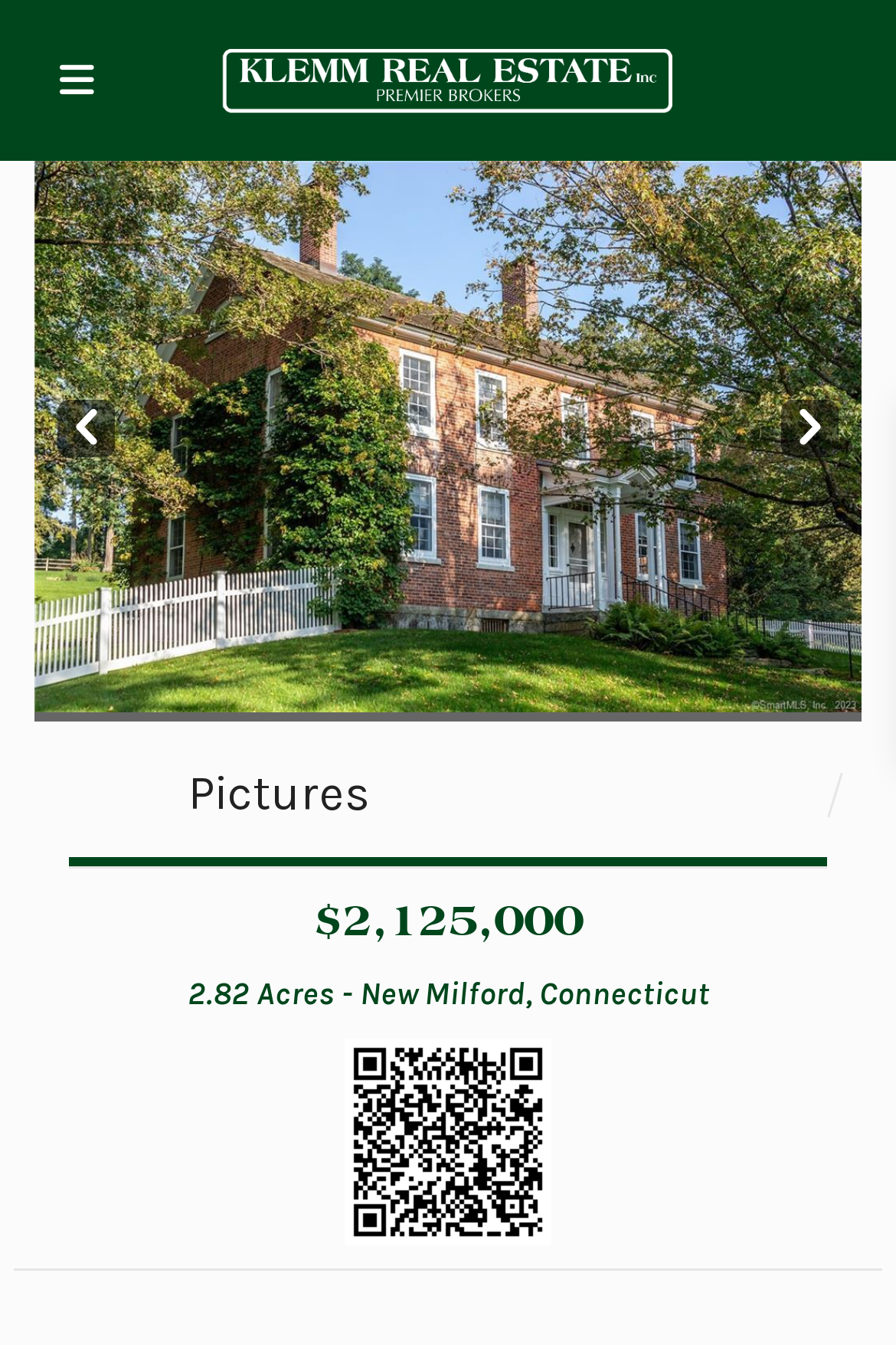Explain the webpage in detail, including its primary components.

This webpage appears to be a real estate listing for a single-family home in New Milford, Connecticut. The page is focused on a property priced at $2,125,000, situated on 2.82 acres of land. 

At the top of the page, there is a prominent image taking up about half of the width, showcasing the property. Below this image, there are navigation links, including "Prev" and "Next" buttons, which are positioned on the left and right sides, respectively. 

Further down, there is a link labeled "Pictures", which is centered and likely leads to a gallery of images showcasing the property. Above this link, there are two headings: one displaying the price of the property, and another providing the location and acreage. 

On the bottom right side of the page, there is a QR code image.